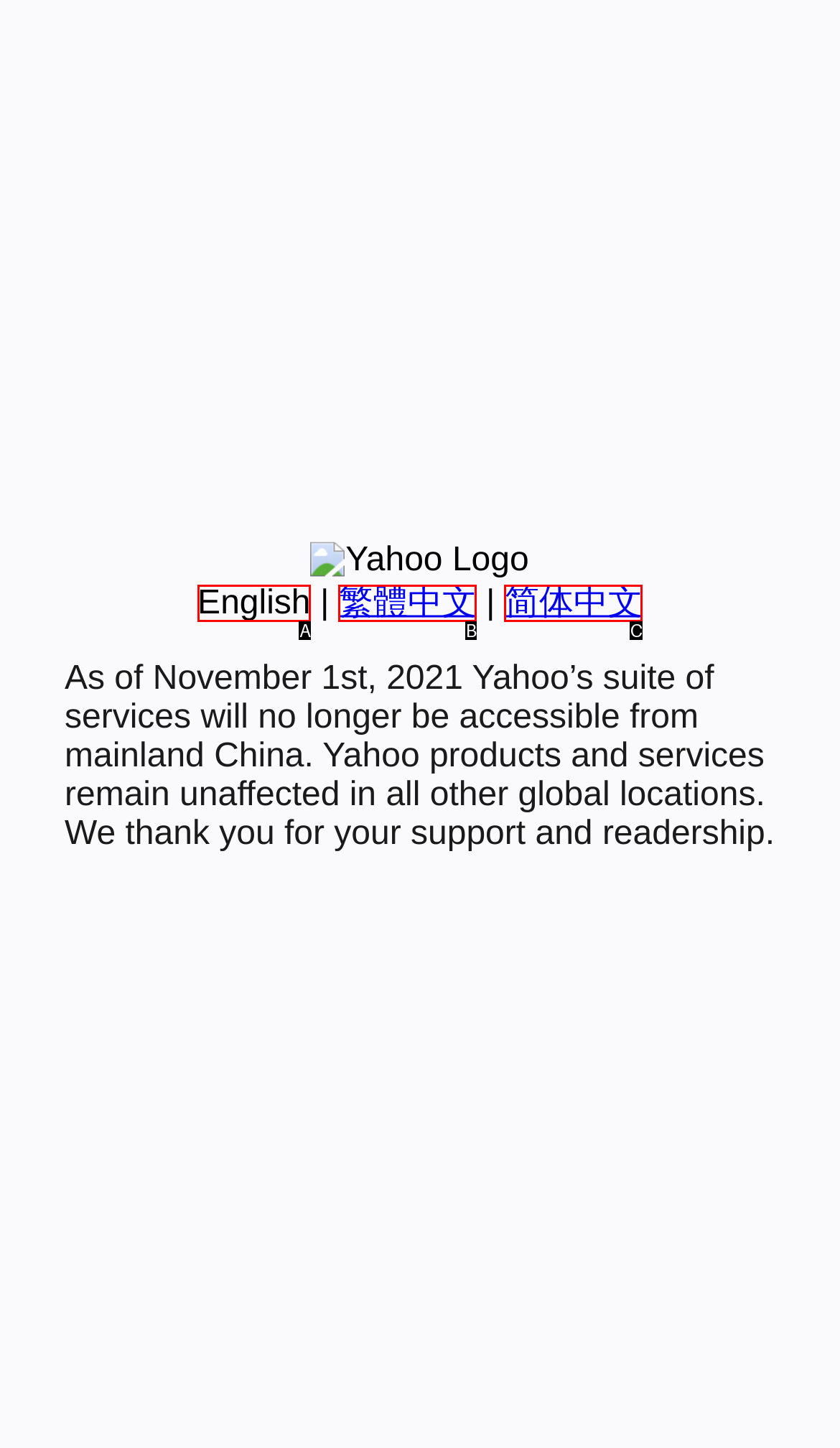Examine the description: English and indicate the best matching option by providing its letter directly from the choices.

A